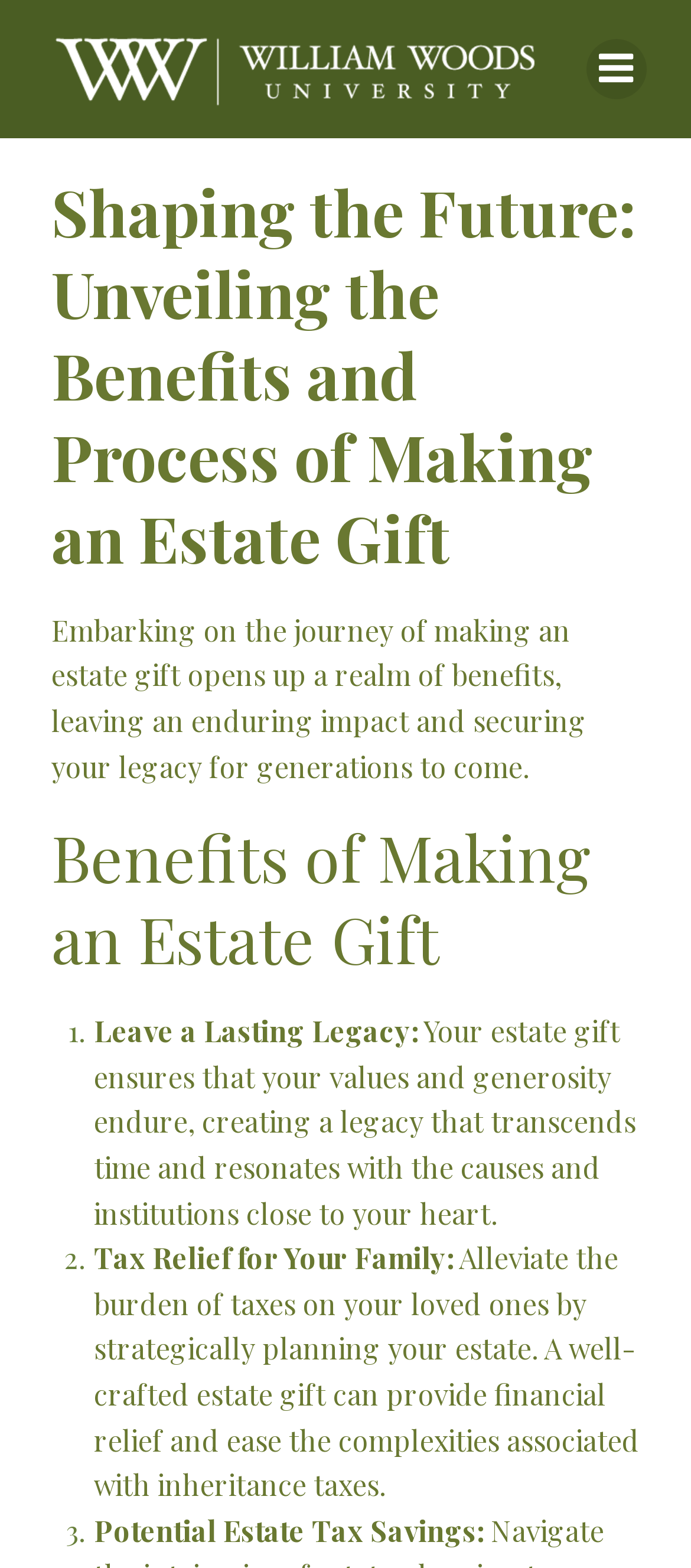Answer in one word or a short phrase: 
What is the focus of the webpage's content?

Estate gifts